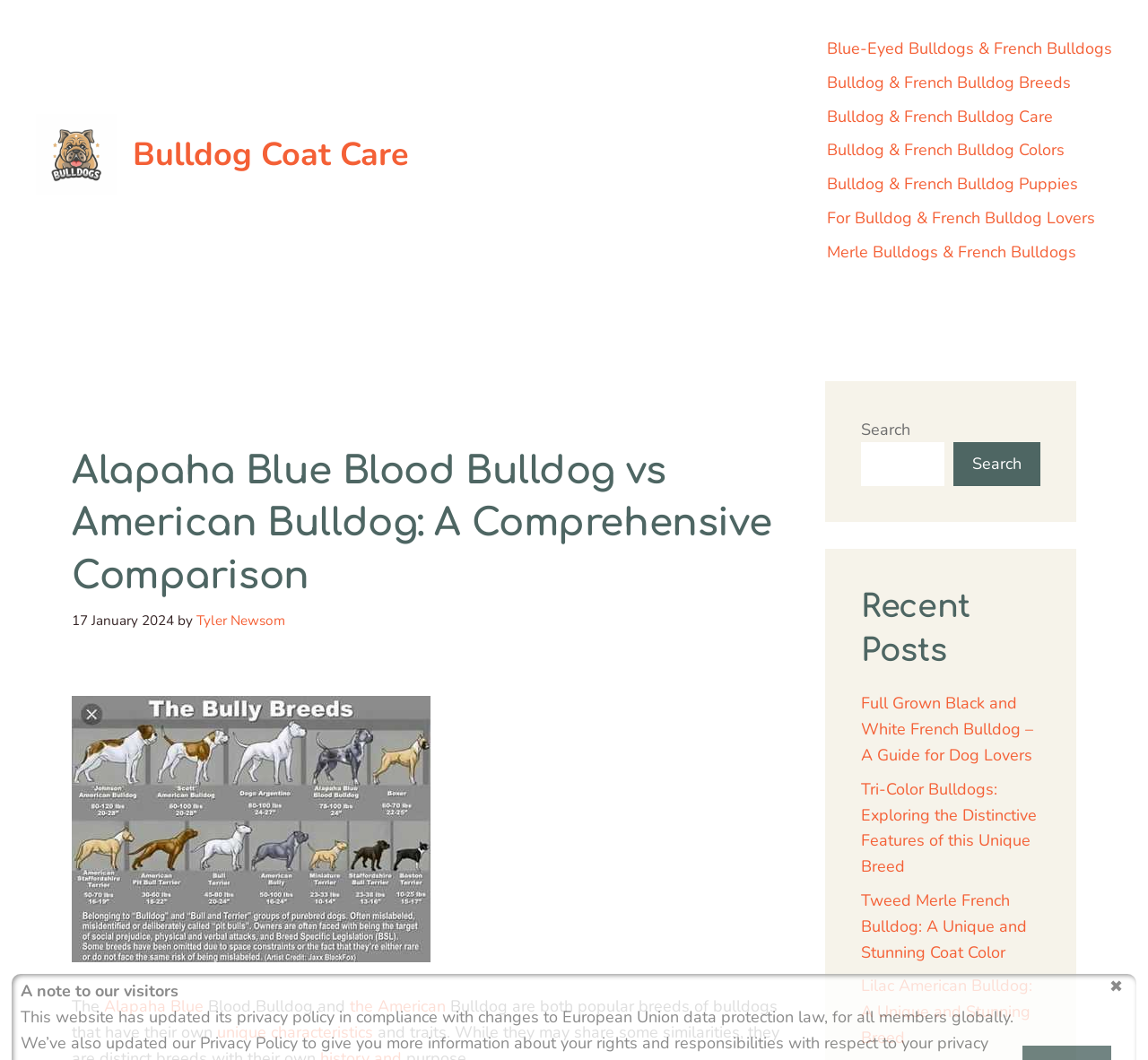Can you give a comprehensive explanation to the question given the content of the image?
What is the name of the author of this article?

The author's name can be found in the content section of the webpage, where it says 'by Tyler Newsom'.